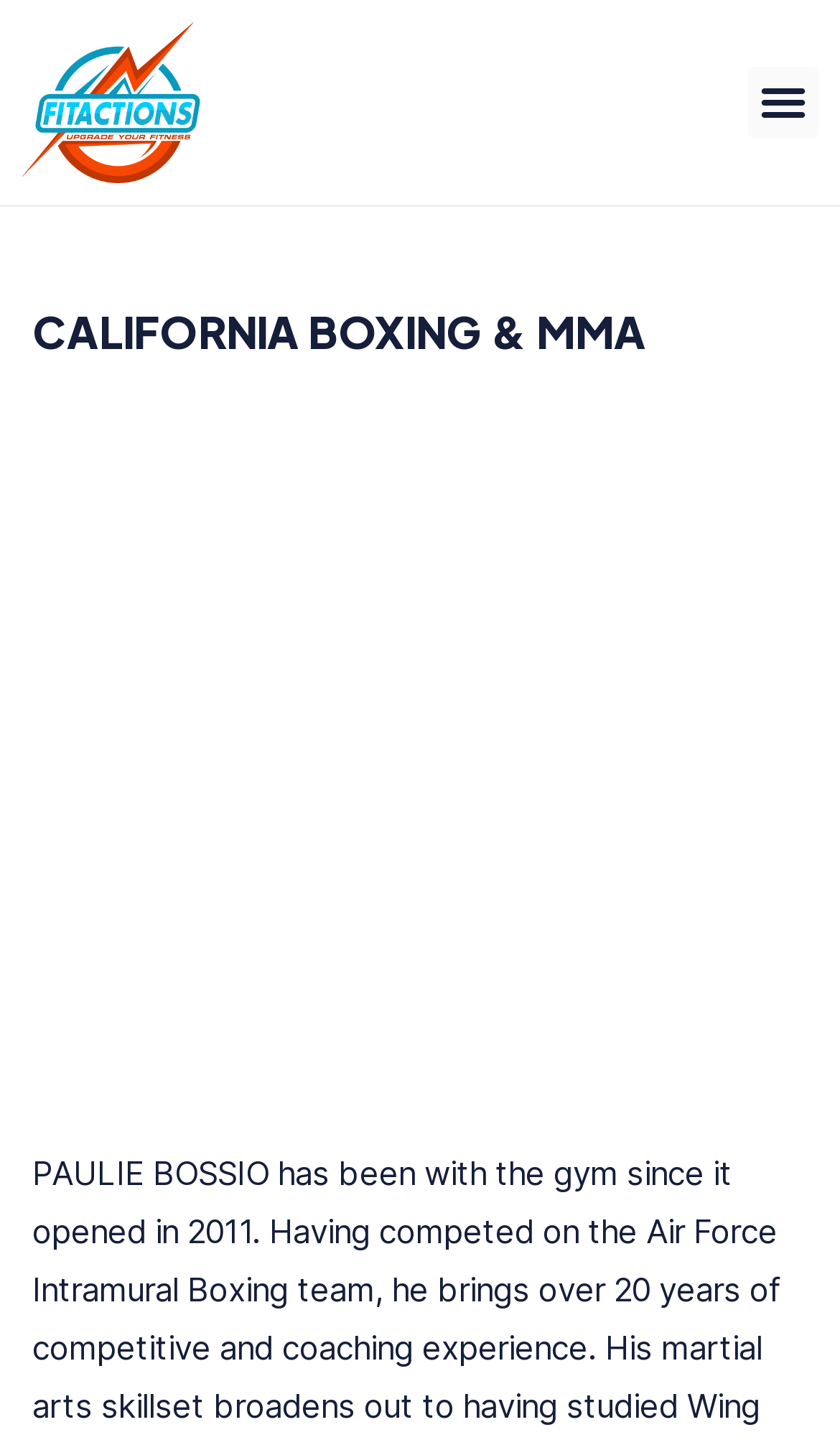Identify the bounding box of the HTML element described as: "aria-label="Advertisement" name="aswift_1" title="Advertisement"".

[0.0, 0.295, 1.0, 0.779]